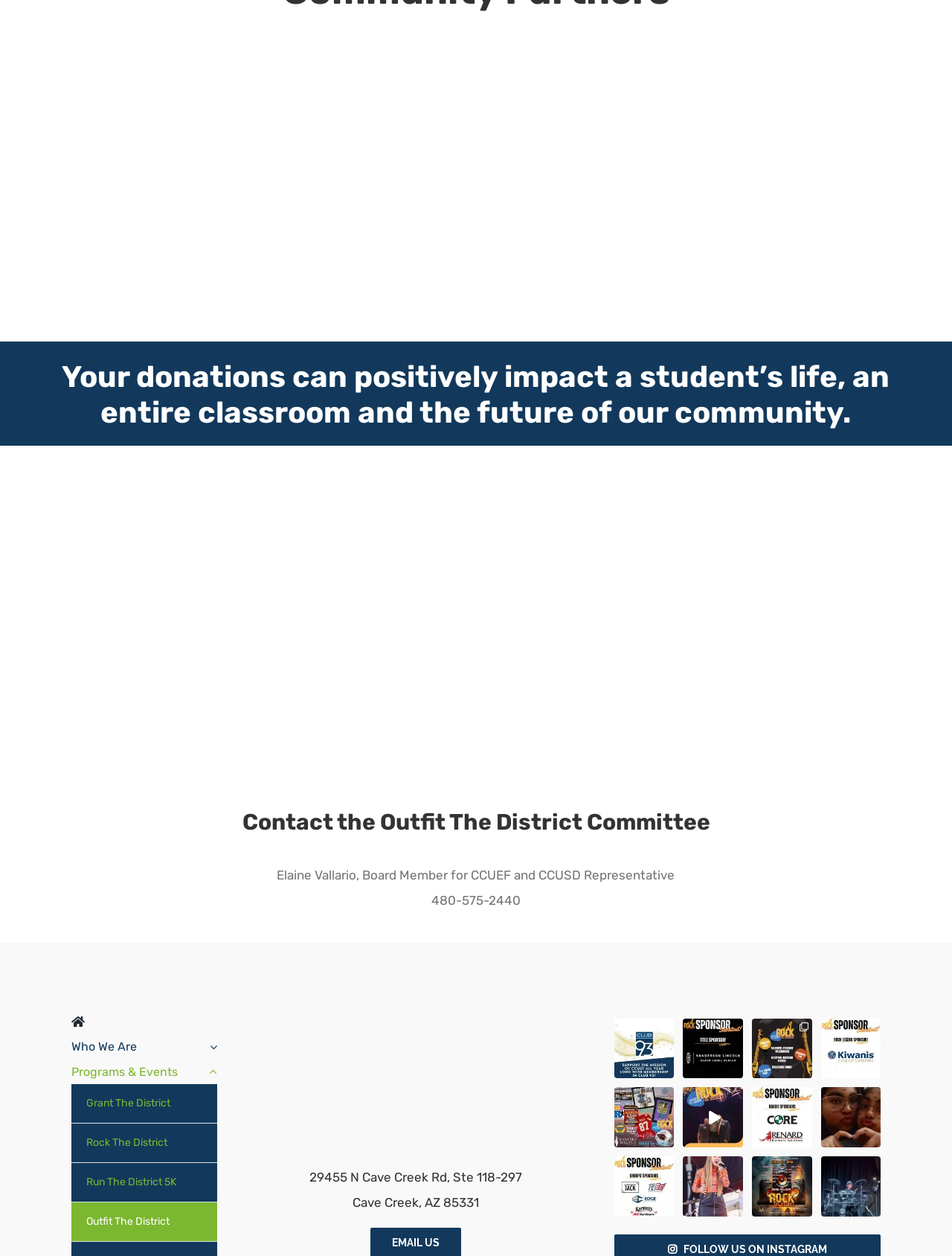Give a one-word or short-phrase answer to the following question: 
Who is the contact person for the Outfit The District Committee?

Elaine Vallario